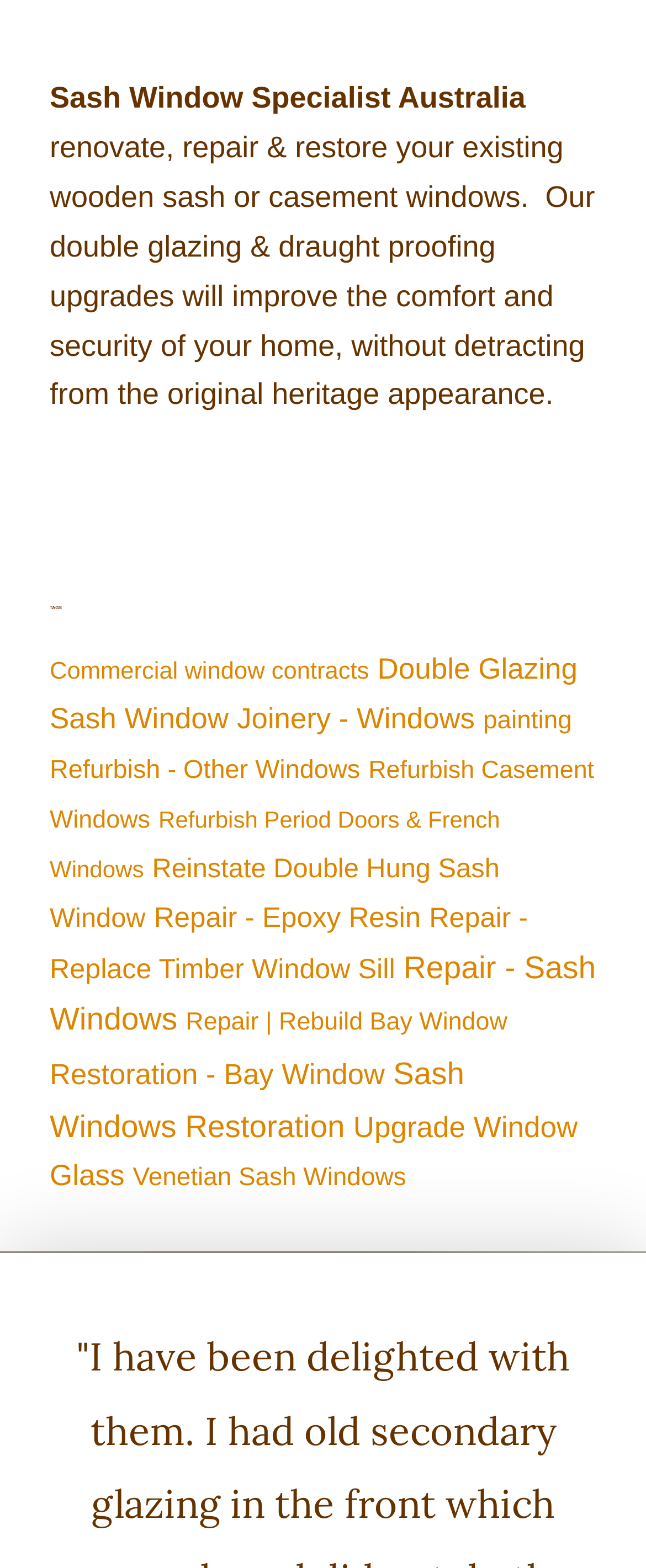Utilize the details in the image to give a detailed response to the question: How many types of window repair services are listed?

By counting the number of links under the 'Tags' section, I found 14 different types of window repair services listed, including 'Commercial window contracts', 'Double Glazing Sash Window', 'Joinery - Windows', and others.